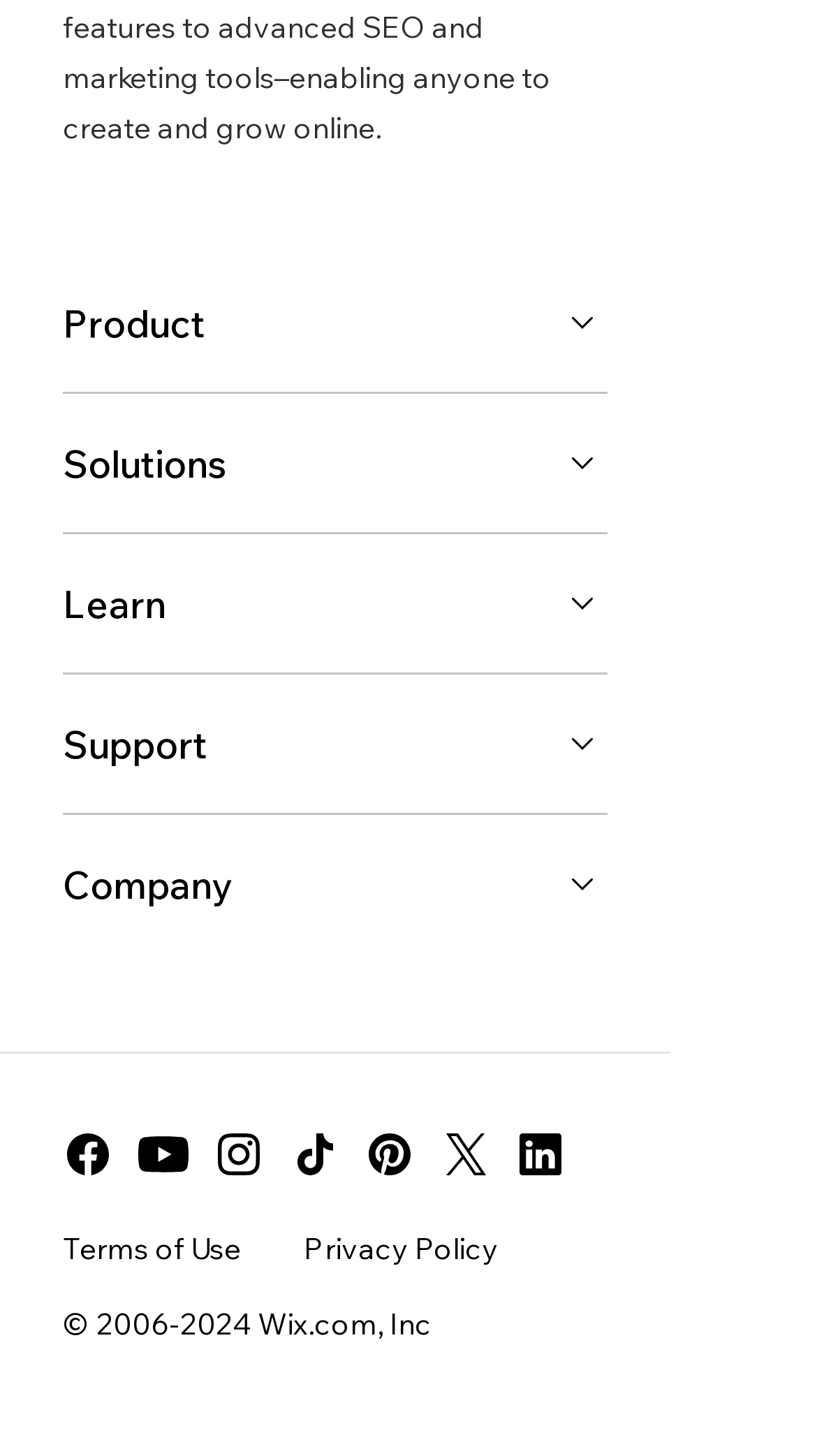Look at the image and answer the question in detail:
How many social media links are there?

I counted the number of social media links by looking at the links with images, which are facebook, youtube, instagram, tiktok, pinterest, twitter, and linkedin.